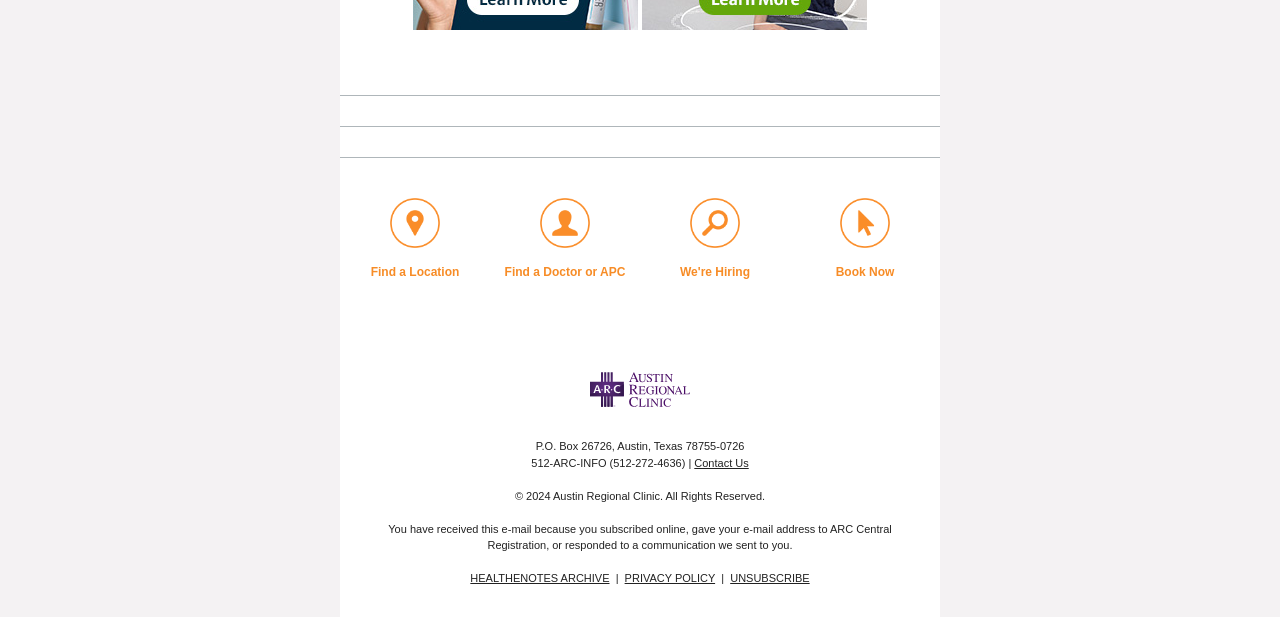Provide the bounding box coordinates of the HTML element this sentence describes: "parent_node: Book Now". The bounding box coordinates consist of four float numbers between 0 and 1, i.e., [left, top, right, bottom].

[0.648, 0.305, 0.703, 0.419]